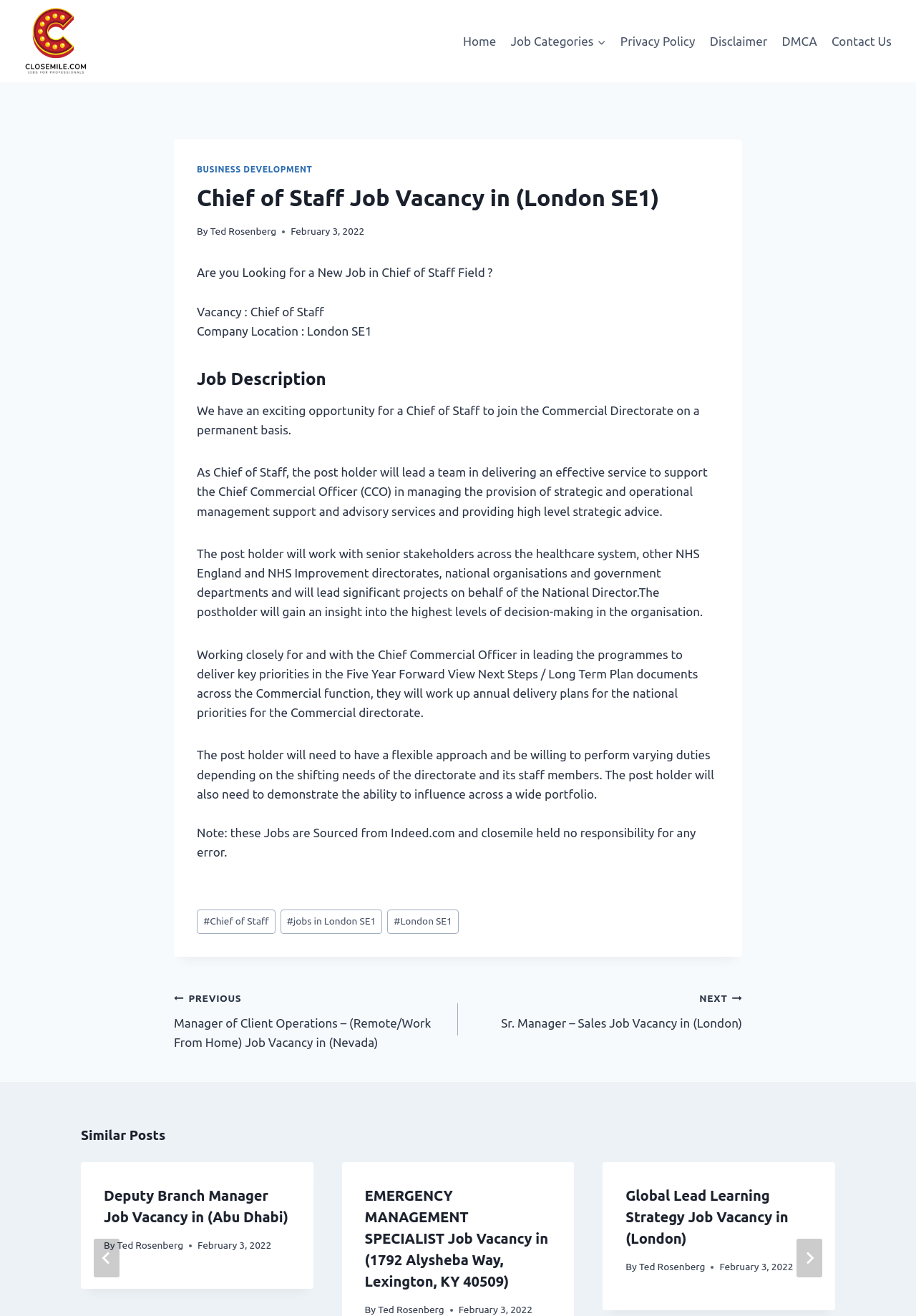Use the details in the image to answer the question thoroughly: 
Where is the company located?

I found the company location by reading the text 'Company Location : London SE1' which is a part of the job description, providing details about the job vacancy.